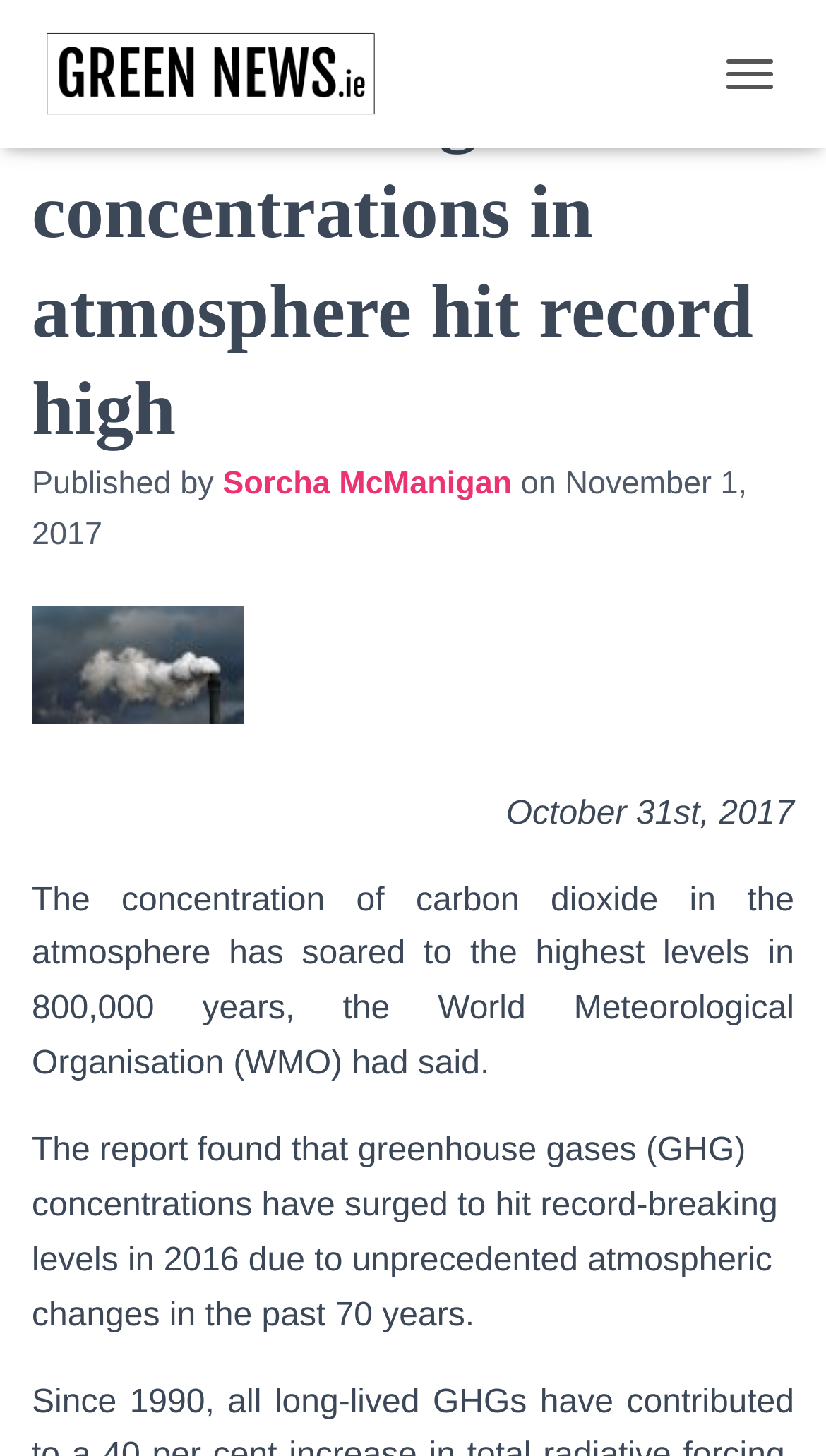What is the concentration of carbon dioxide in the atmosphere?
Using the image, elaborate on the answer with as much detail as possible.

I found the answer by reading the text, which states that 'The concentration of carbon dioxide in the atmosphere has soared to the highest levels in 800,000 years'.